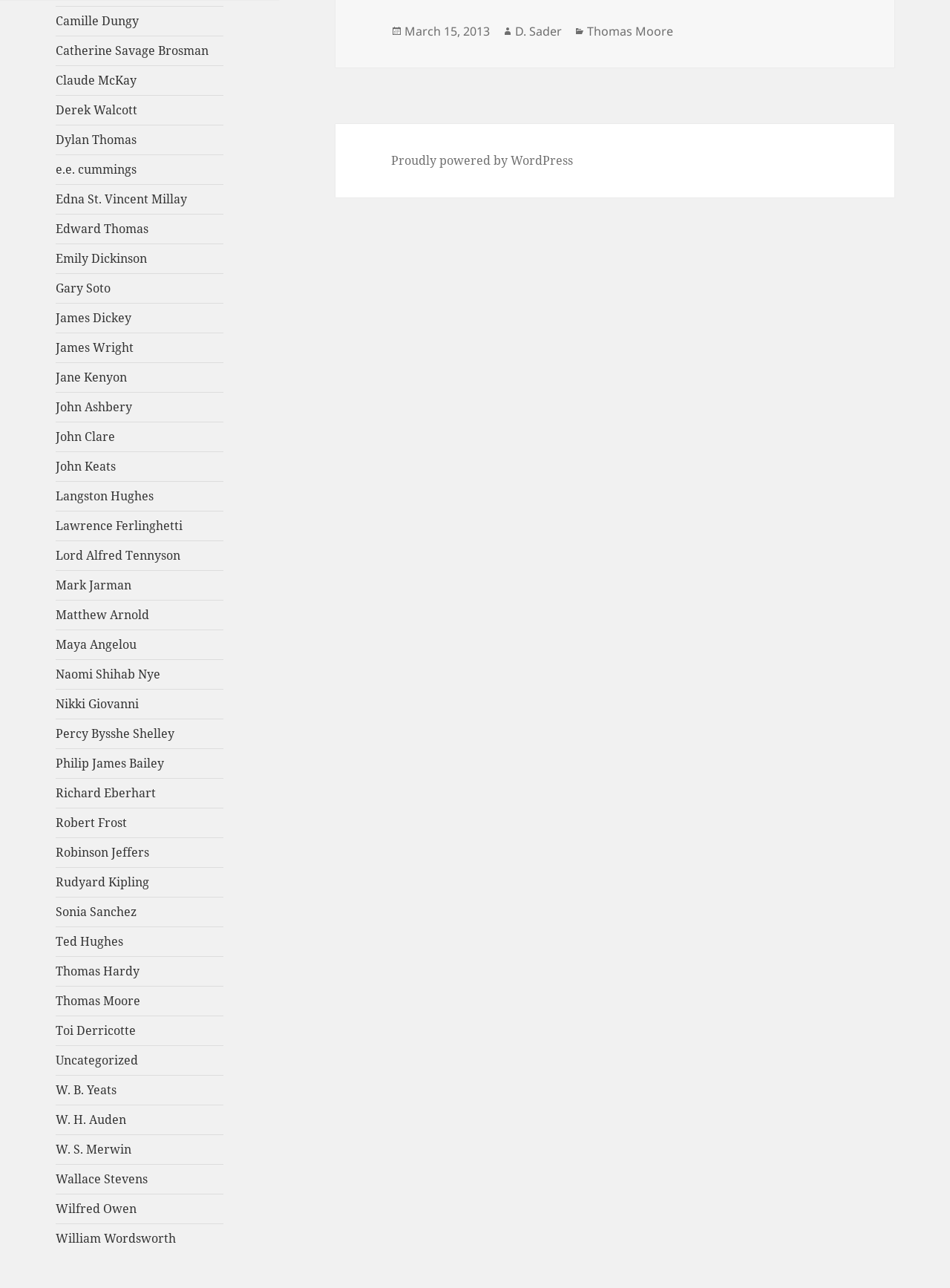What is the date of the post?
Please answer the question with a single word or phrase, referencing the image.

March 15, 2013